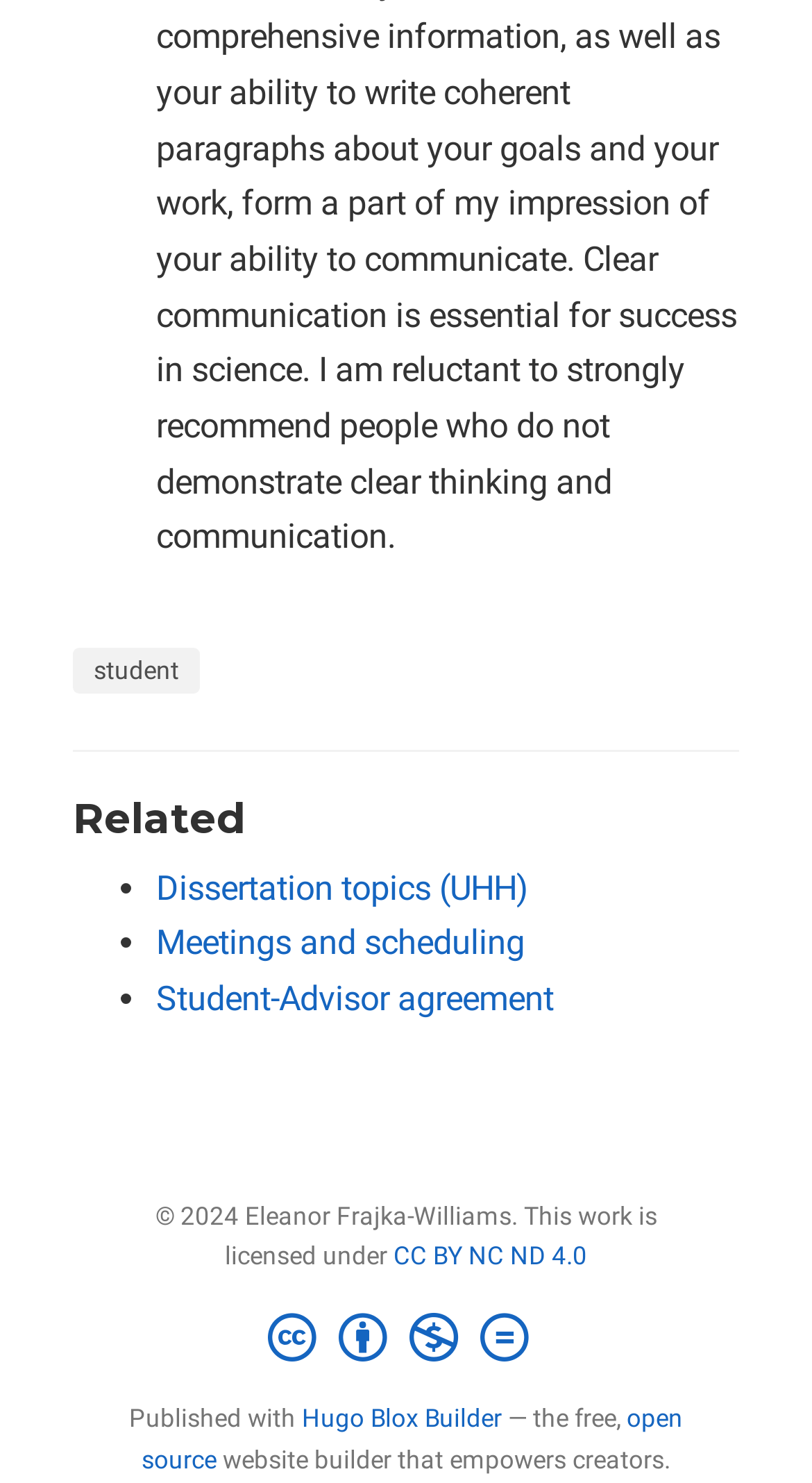What is the name of the website builder used?
Answer the question with as much detail as possible.

The website builder used is 'Hugo Blox Builder' which is an open-source website builder that empowers creators. This information is provided at the bottom of the webpage.